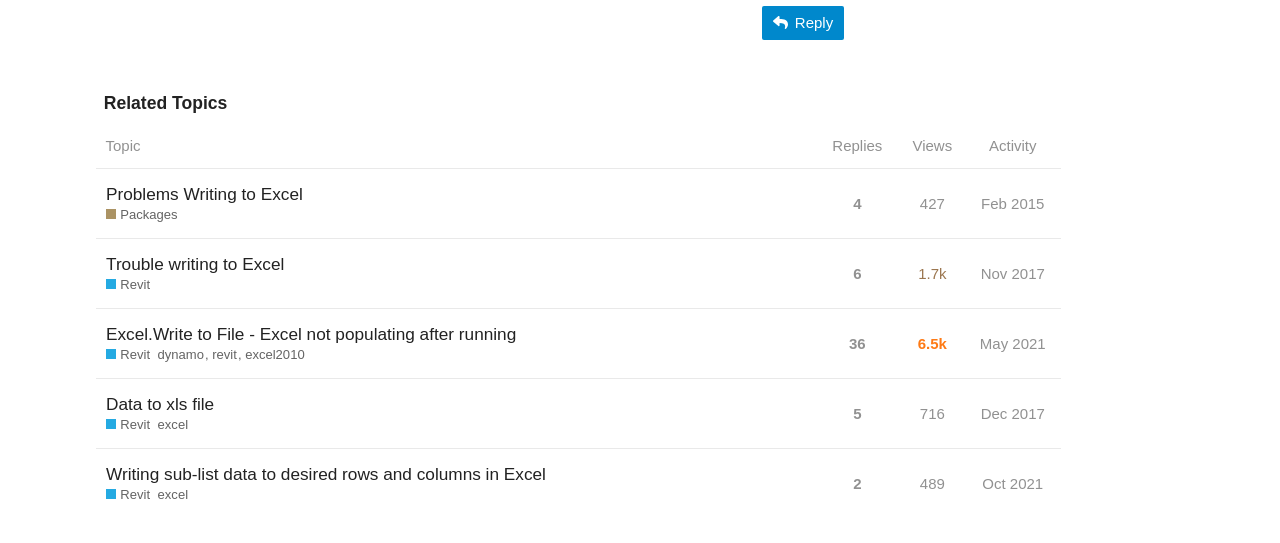Calculate the bounding box coordinates for the UI element based on the following description: "excel2010". Ensure the coordinates are four float numbers between 0 and 1, i.e., [left, top, right, bottom].

[0.192, 0.638, 0.238, 0.672]